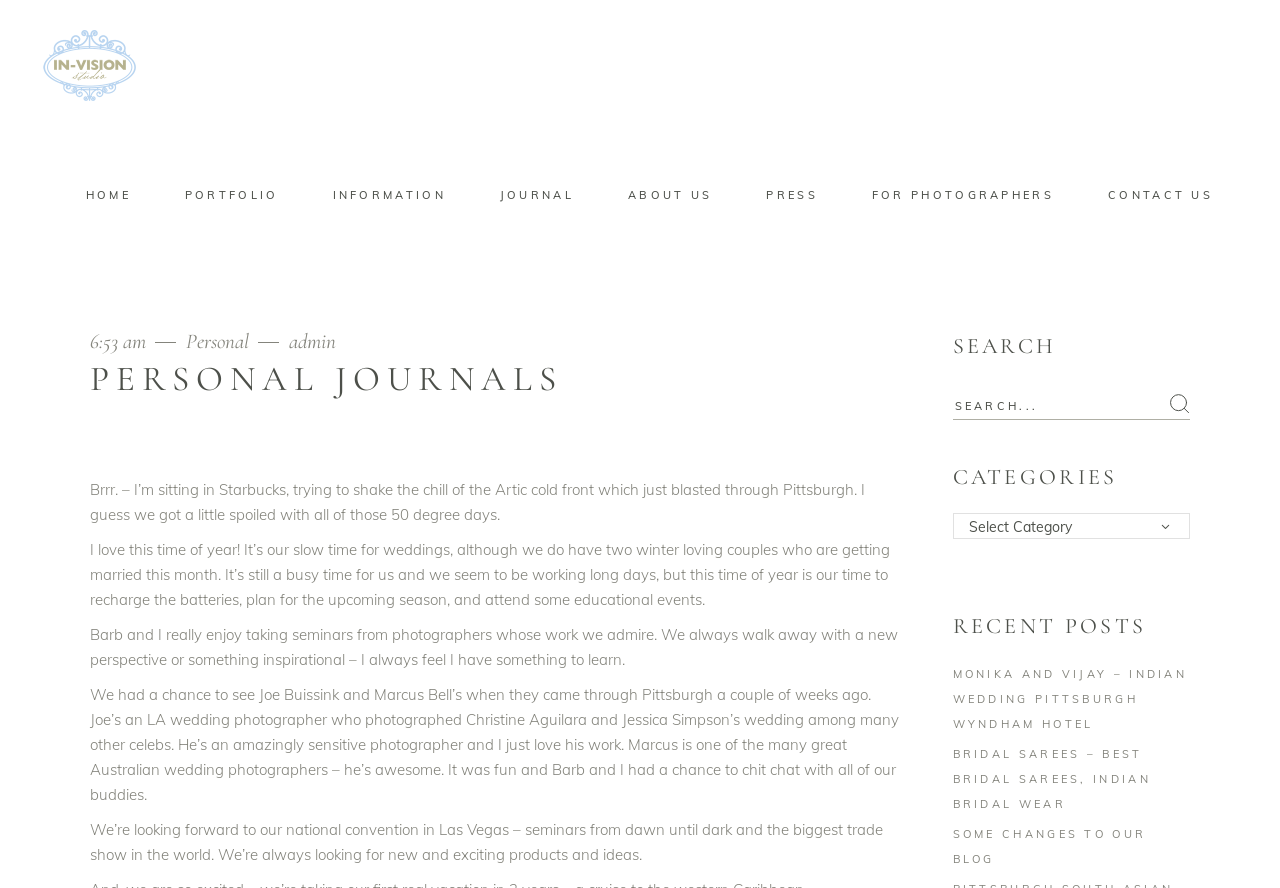Identify the bounding box coordinates for the region to click in order to carry out this instruction: "Contact Arinos Lanka via phone". Provide the coordinates using four float numbers between 0 and 1, formatted as [left, top, right, bottom].

None